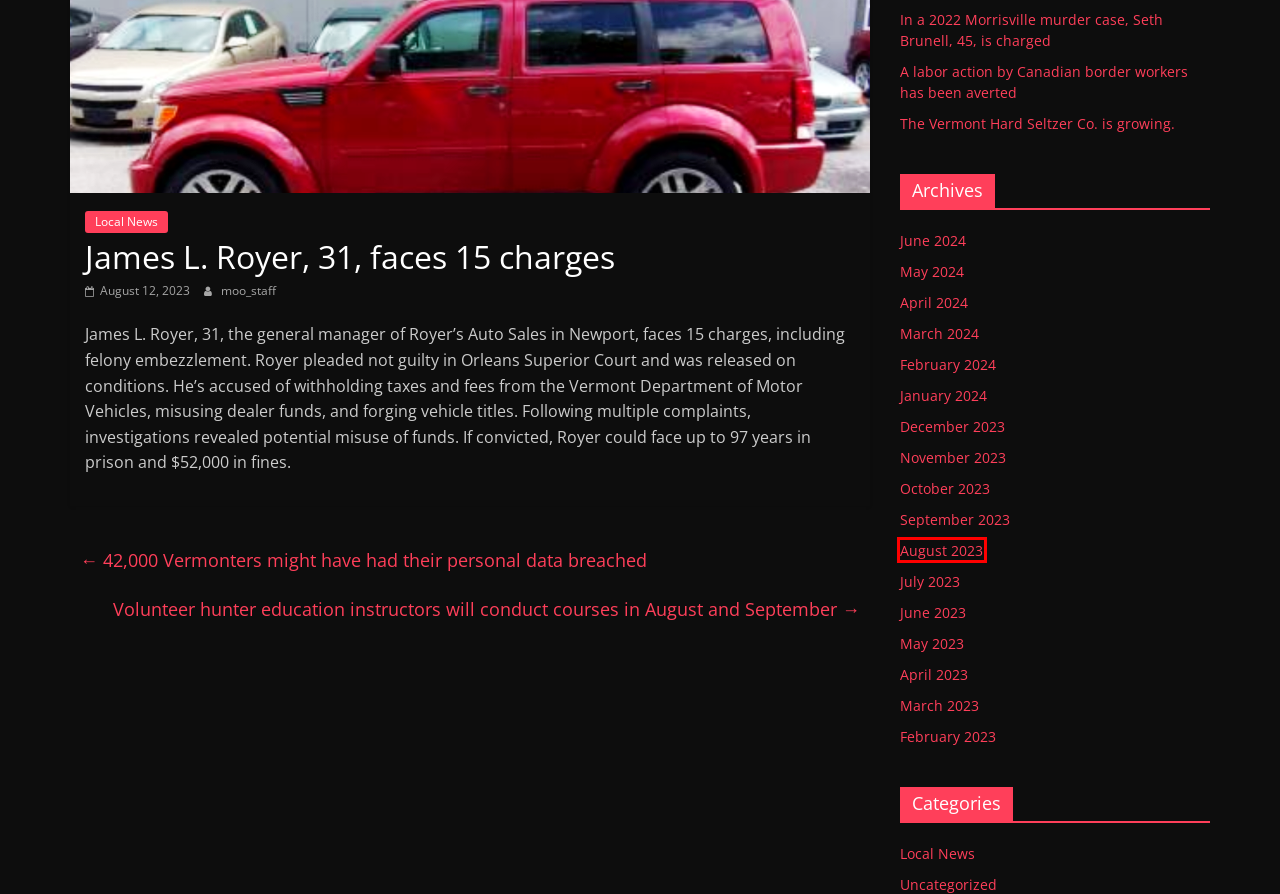Assess the screenshot of a webpage with a red bounding box and determine which webpage description most accurately matches the new page after clicking the element within the red box. Here are the options:
A. Volunteer hunter education instructors will conduct courses in August and September – Moo92 FM
B. August 2023 – Moo92 FM
C. July 2023 – Moo92 FM
D. March 2024 – Moo92 FM
E. February 2023 – Moo92 FM
F. June 2024 – Moo92 FM
G. Local News – Moo92 FM
H. October 2023 – Moo92 FM

B